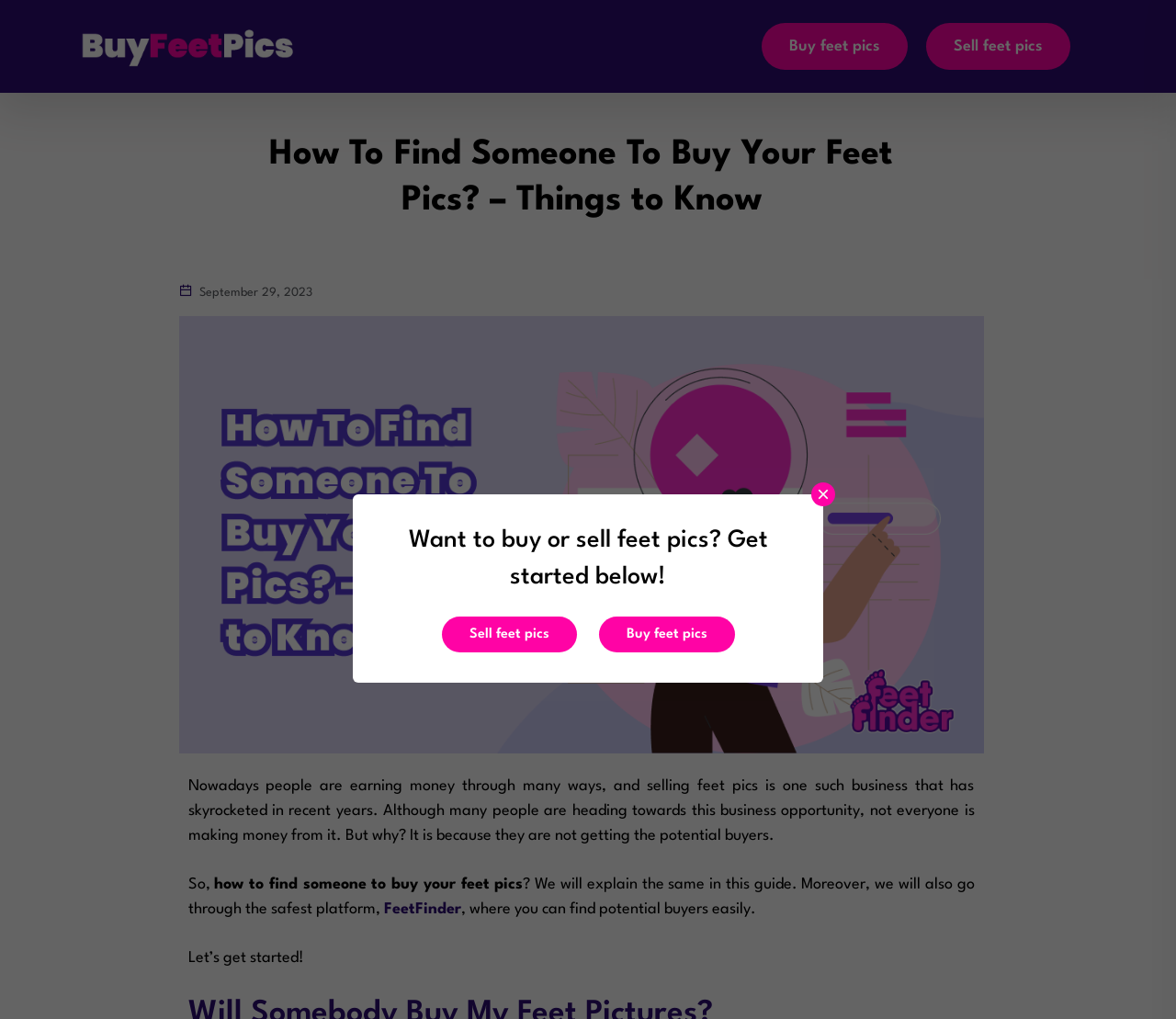Please determine the bounding box coordinates for the UI element described here. Use the format (top-left x, top-left y, bottom-right x, bottom-right y) with values bounded between 0 and 1: Buy feet pics

[0.509, 0.605, 0.625, 0.64]